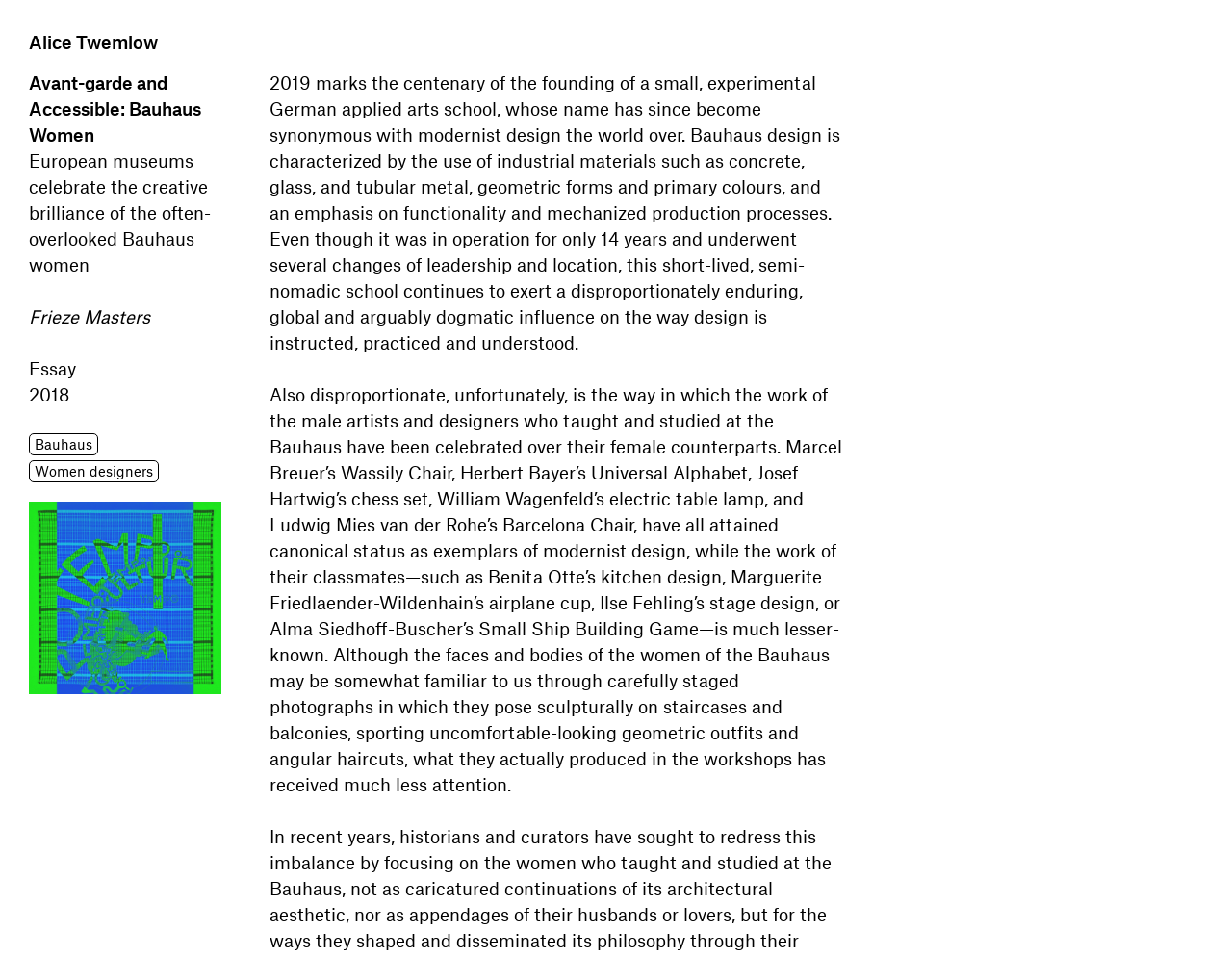Use a single word or phrase to respond to the question:
What is the name of the female designer who designed a kitchen?

Benita Otte